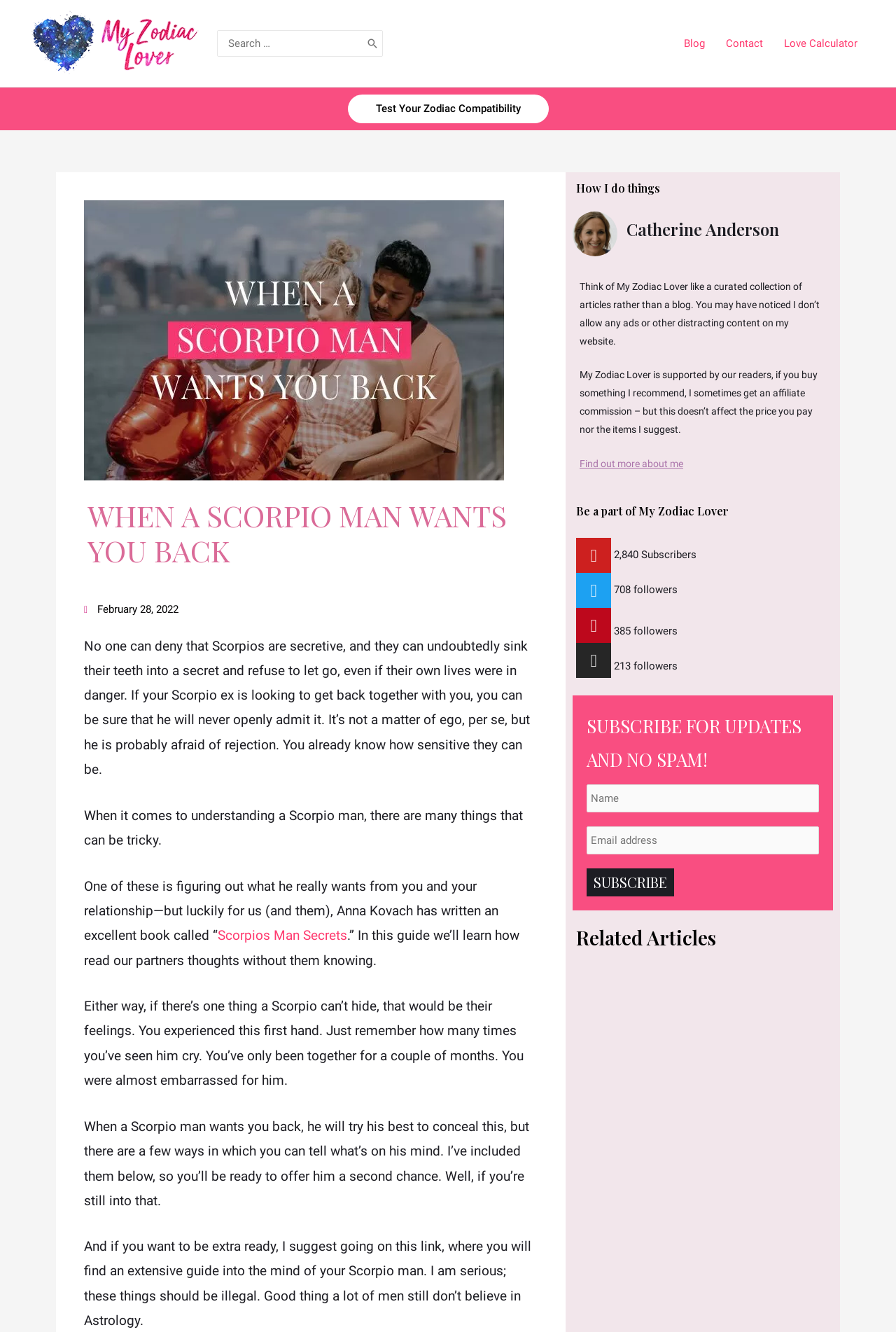Determine the bounding box for the described HTML element: "Subscribe Subscribe". Ensure the coordinates are four float numbers between 0 and 1 in the format [left, top, right, bottom].

[0.655, 0.652, 0.752, 0.673]